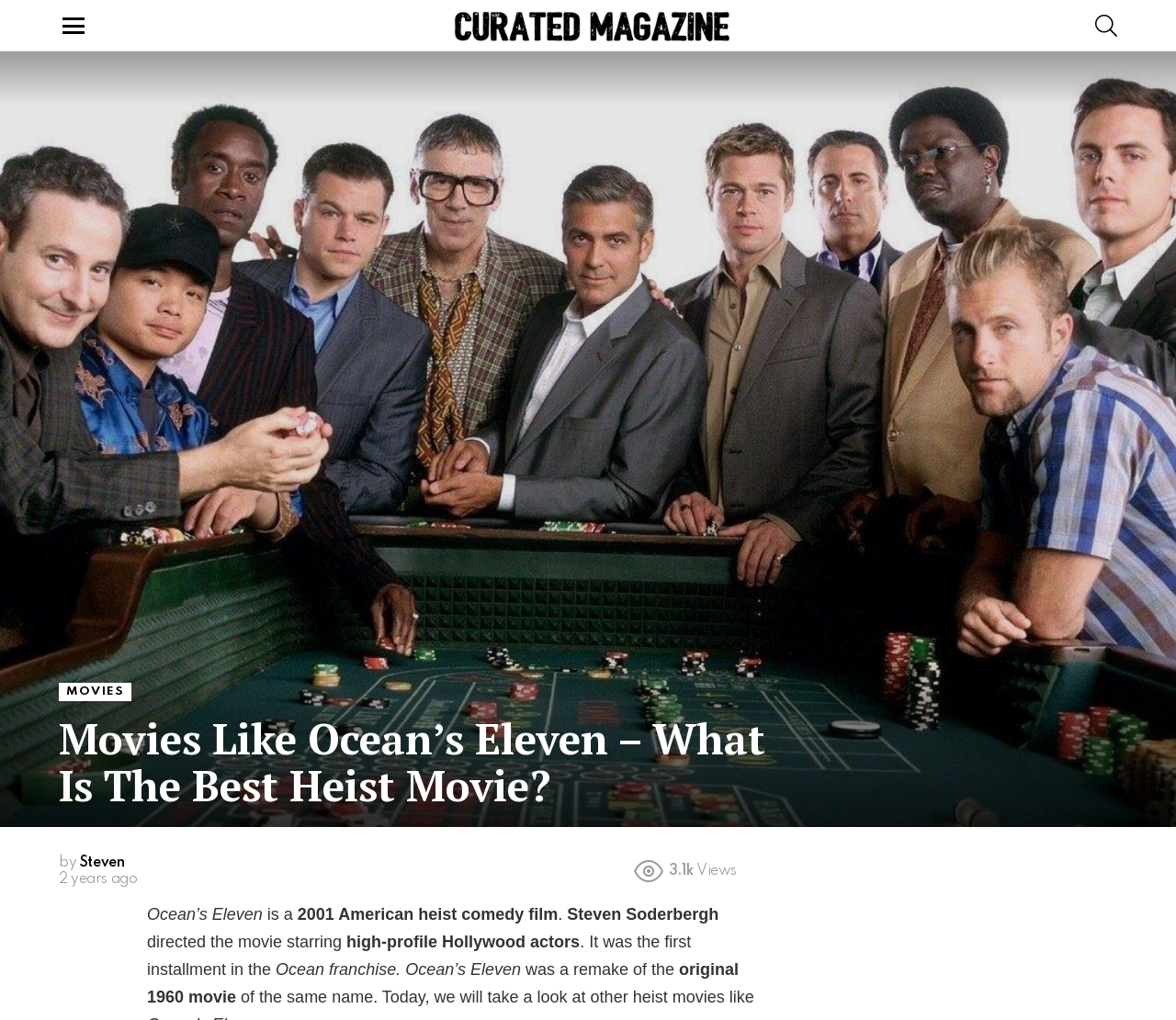Refer to the screenshot and answer the following question in detail:
What is the release year of Ocean's Eleven?

I found the answer by examining the text content of the webpage, specifically the sentence 'Ocean’s Eleven is a 2001 American heist comedy film.'